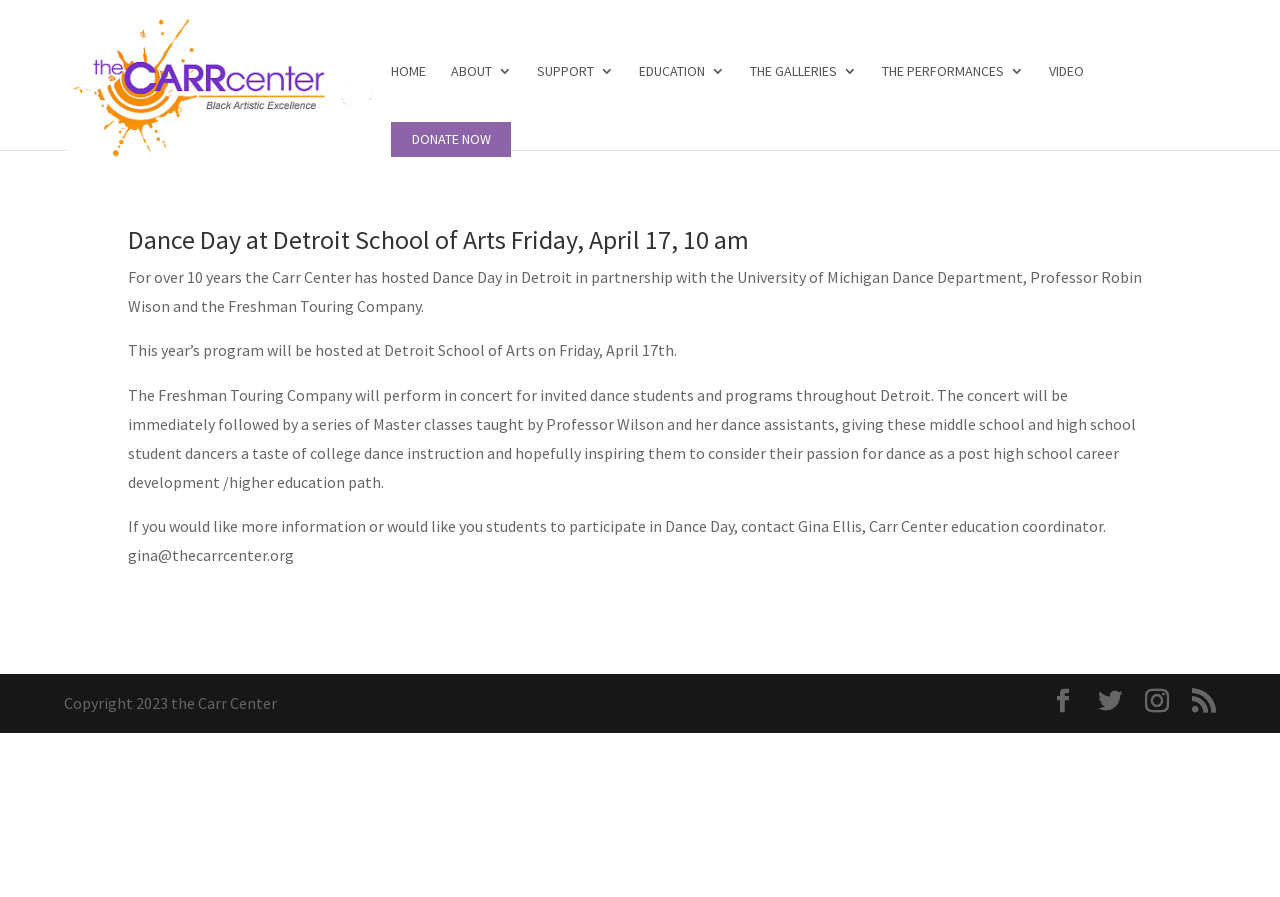Find and indicate the bounding box coordinates of the region you should select to follow the given instruction: "Leave a reply".

None